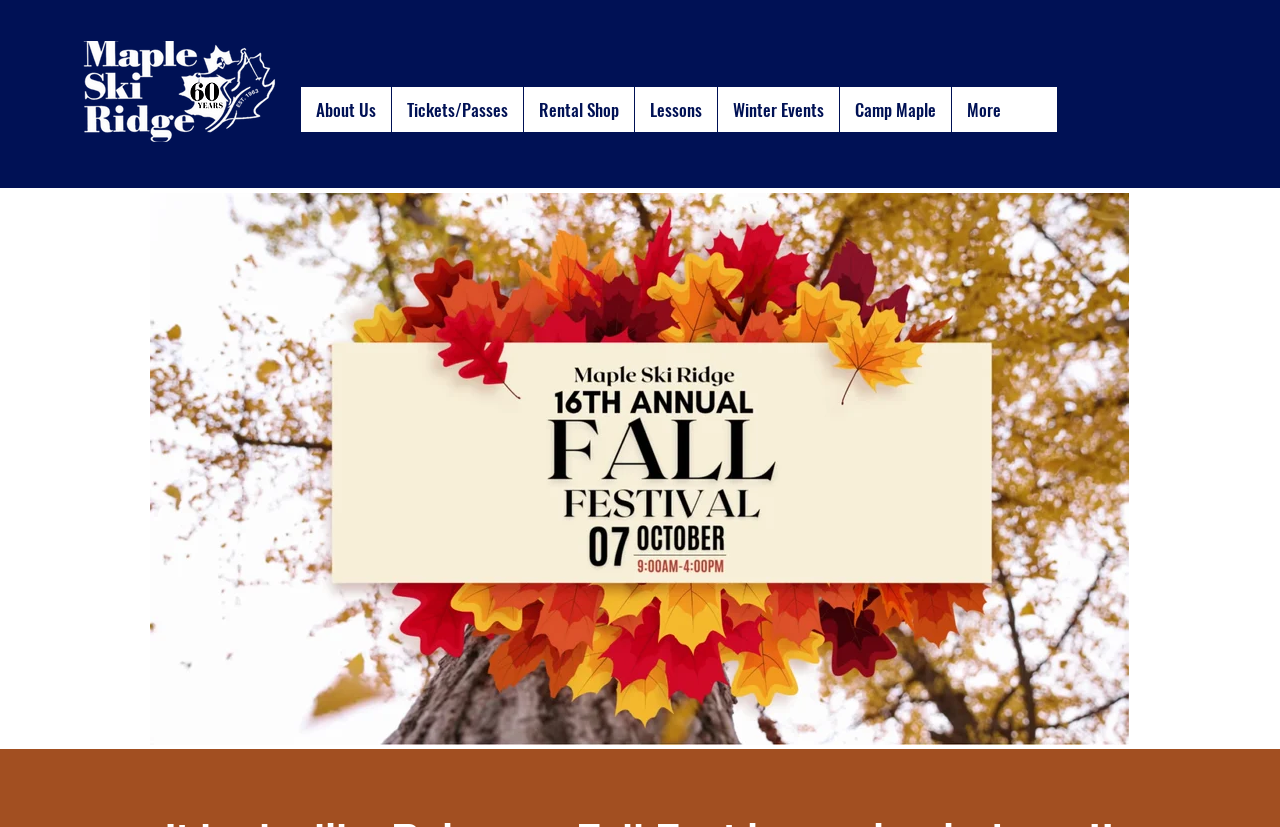Could you locate the bounding box coordinates for the section that should be clicked to accomplish this task: "Play the video".

[0.117, 0.233, 0.882, 0.901]